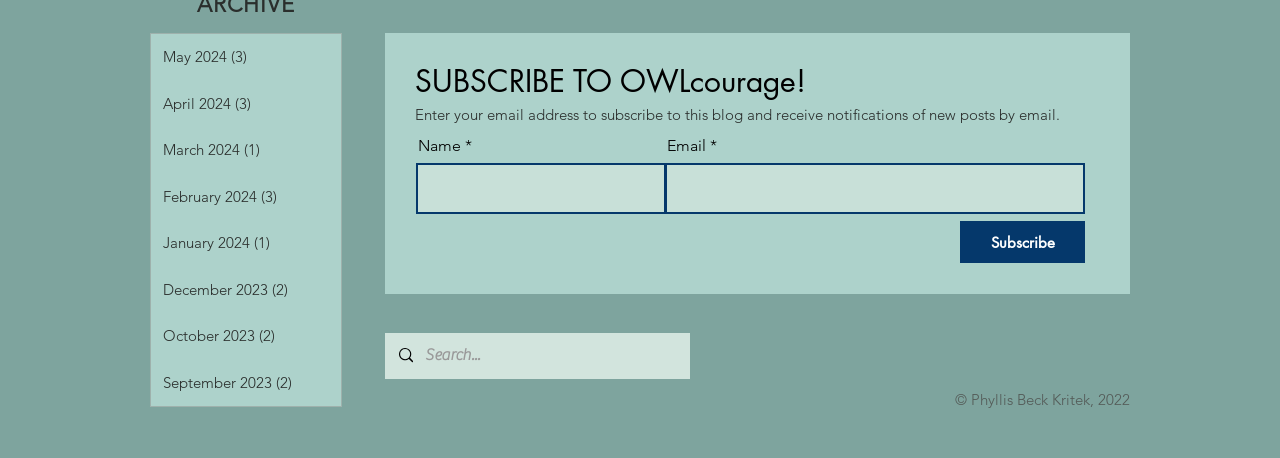How many social media links are available?
Look at the image and respond with a one-word or short-phrase answer.

2